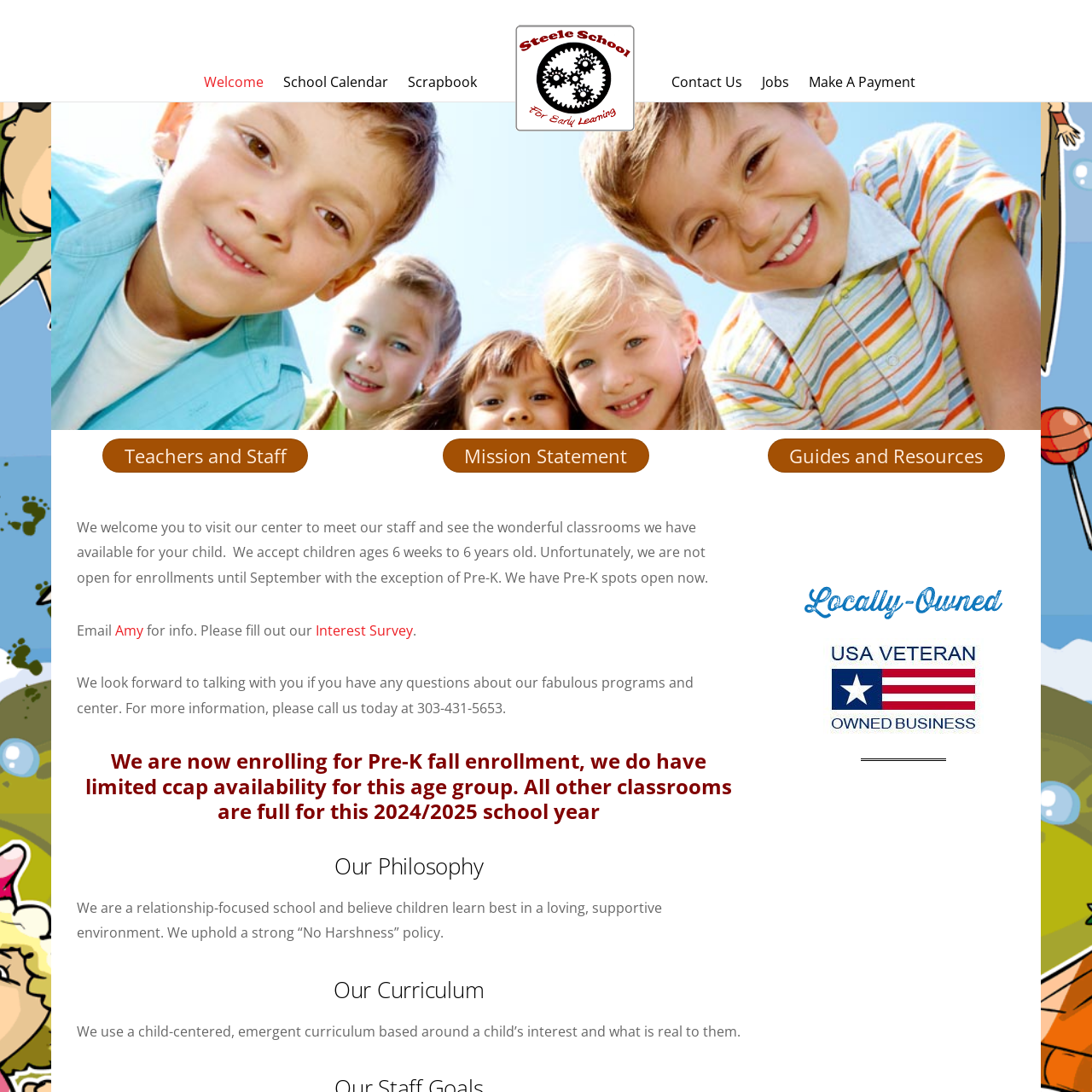Inspect the image surrounded by the red border and give a one-word or phrase answer to the question:
What kind of visuals may be incorporated in the design?

Playful and inviting visuals